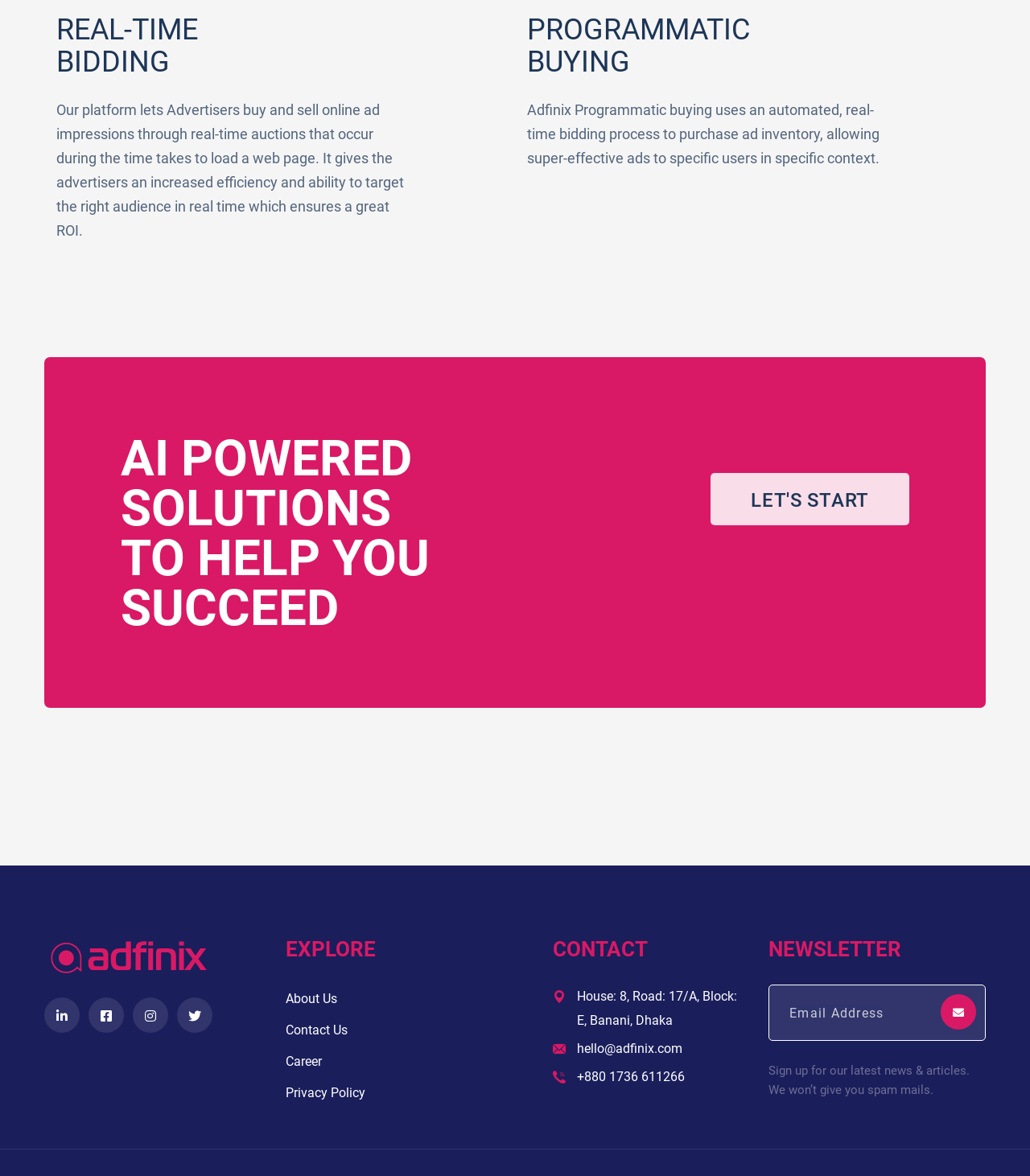Give a short answer using one word or phrase for the question:
What can you do with the 'LET'S START' button?

Start with Adfinix